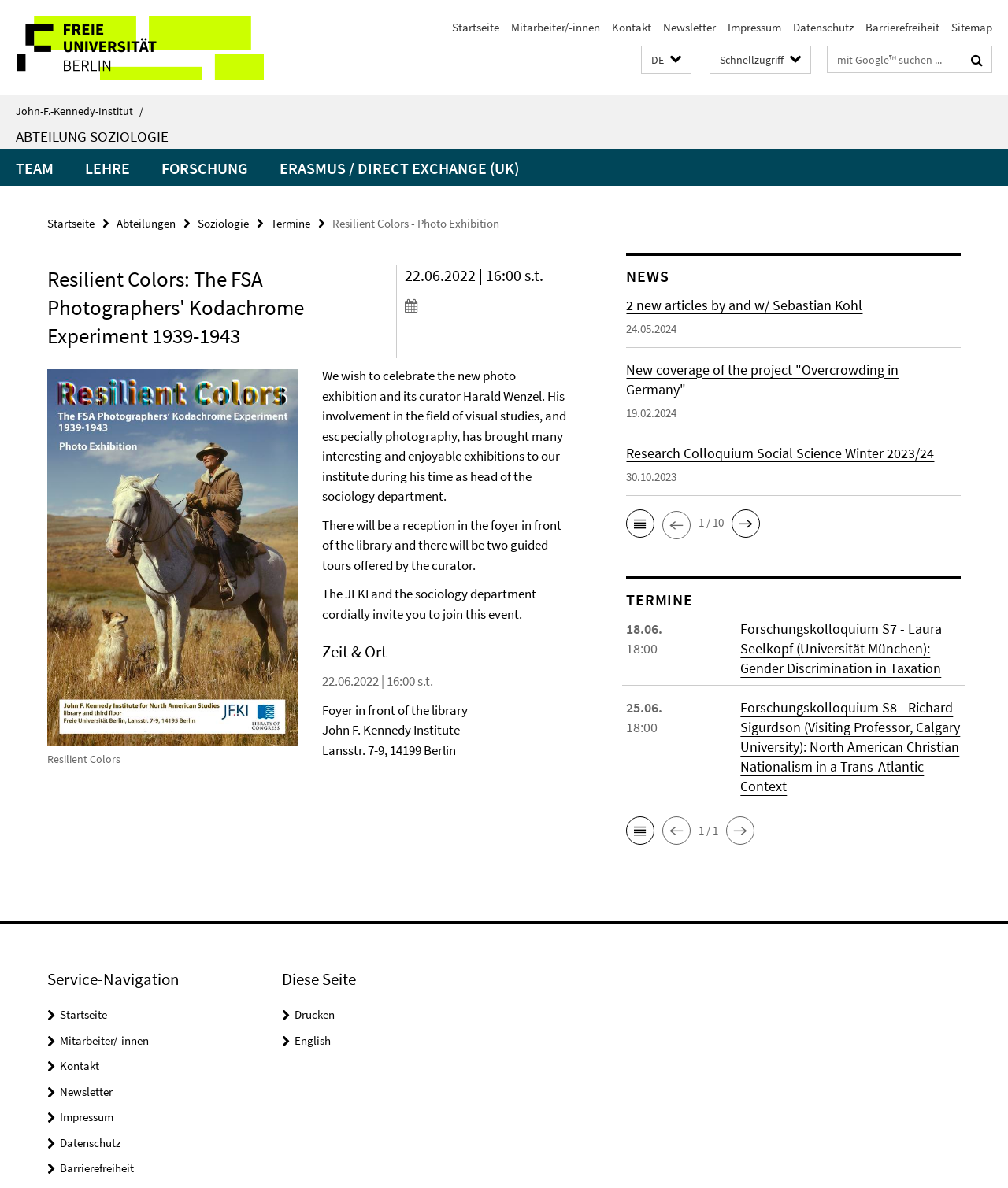Determine the bounding box coordinates of the UI element described below. Use the format (top-left x, top-left y, bottom-right x, bottom-right y) with floating point numbers between 0 and 1: Erasmus / Direct Exchange (UK)

[0.262, 0.125, 0.53, 0.156]